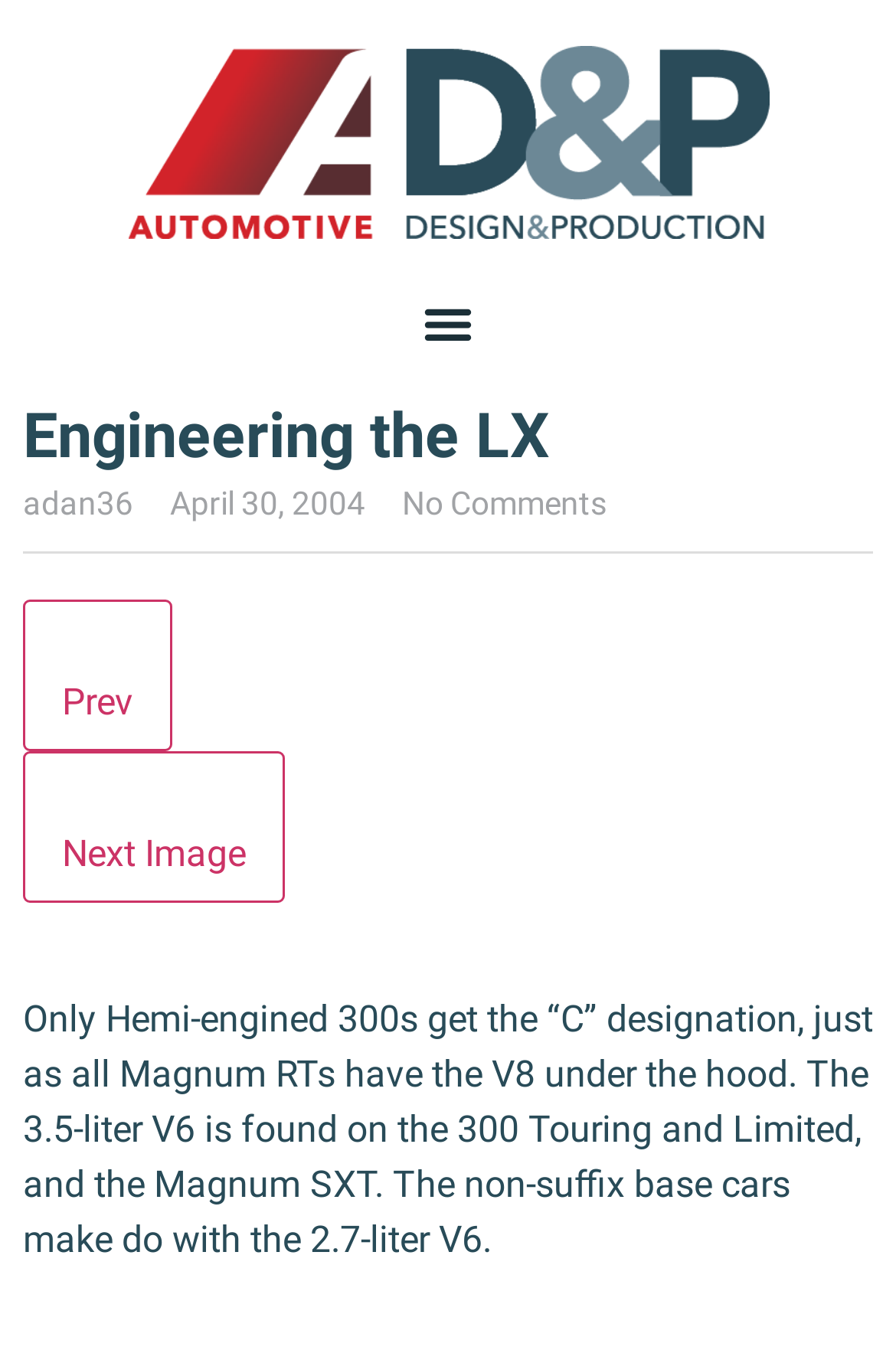What is the designation for Hemi-engined 300s?
Using the image provided, answer with just one word or phrase.

“C” designation